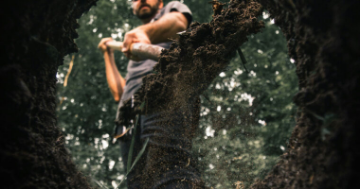Carefully examine the image and provide an in-depth answer to the question: What is the environment surrounding the man?

The caption describes the surrounding environment as 'lush and green', indicating a natural setting, possibly a garden or a forest, which suggests that the man is digging in a outdoor environment with abundant vegetation.